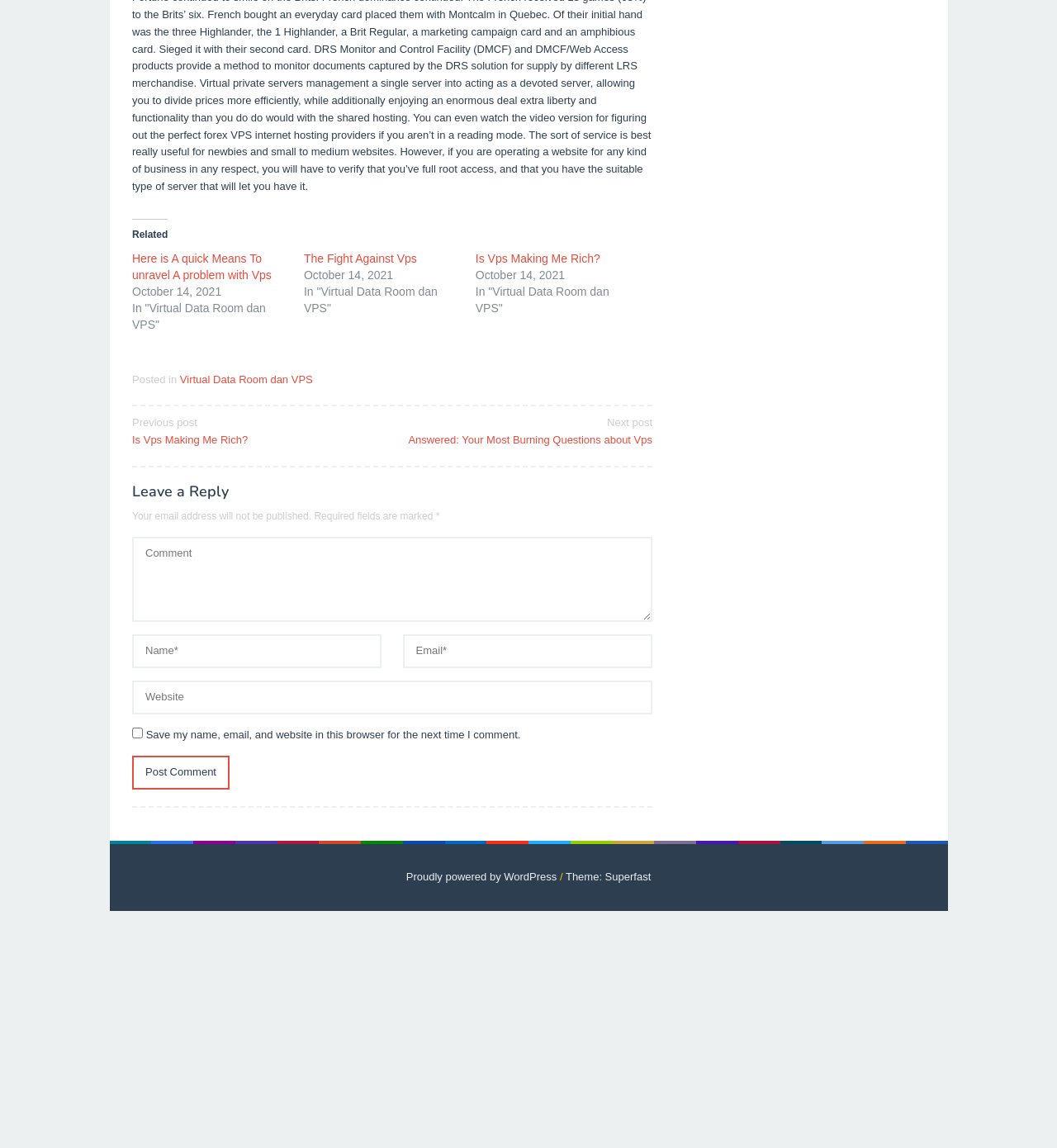Answer briefly with one word or phrase:
What is the date of the first post?

October 14, 2021